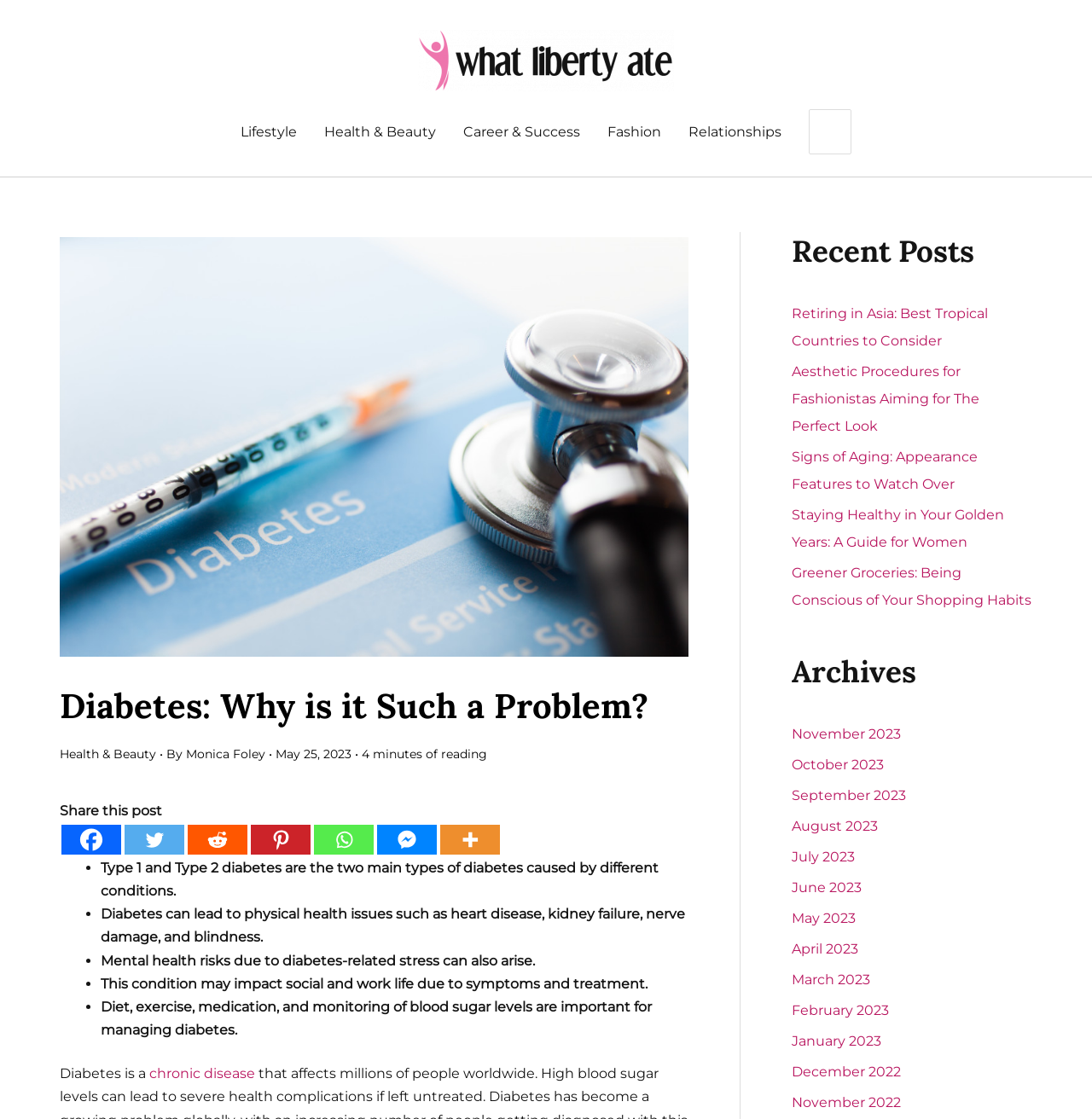Identify the bounding box of the UI element described as follows: "Health & Beauty". Provide the coordinates as four float numbers in the range of 0 to 1 [left, top, right, bottom].

[0.055, 0.667, 0.143, 0.68]